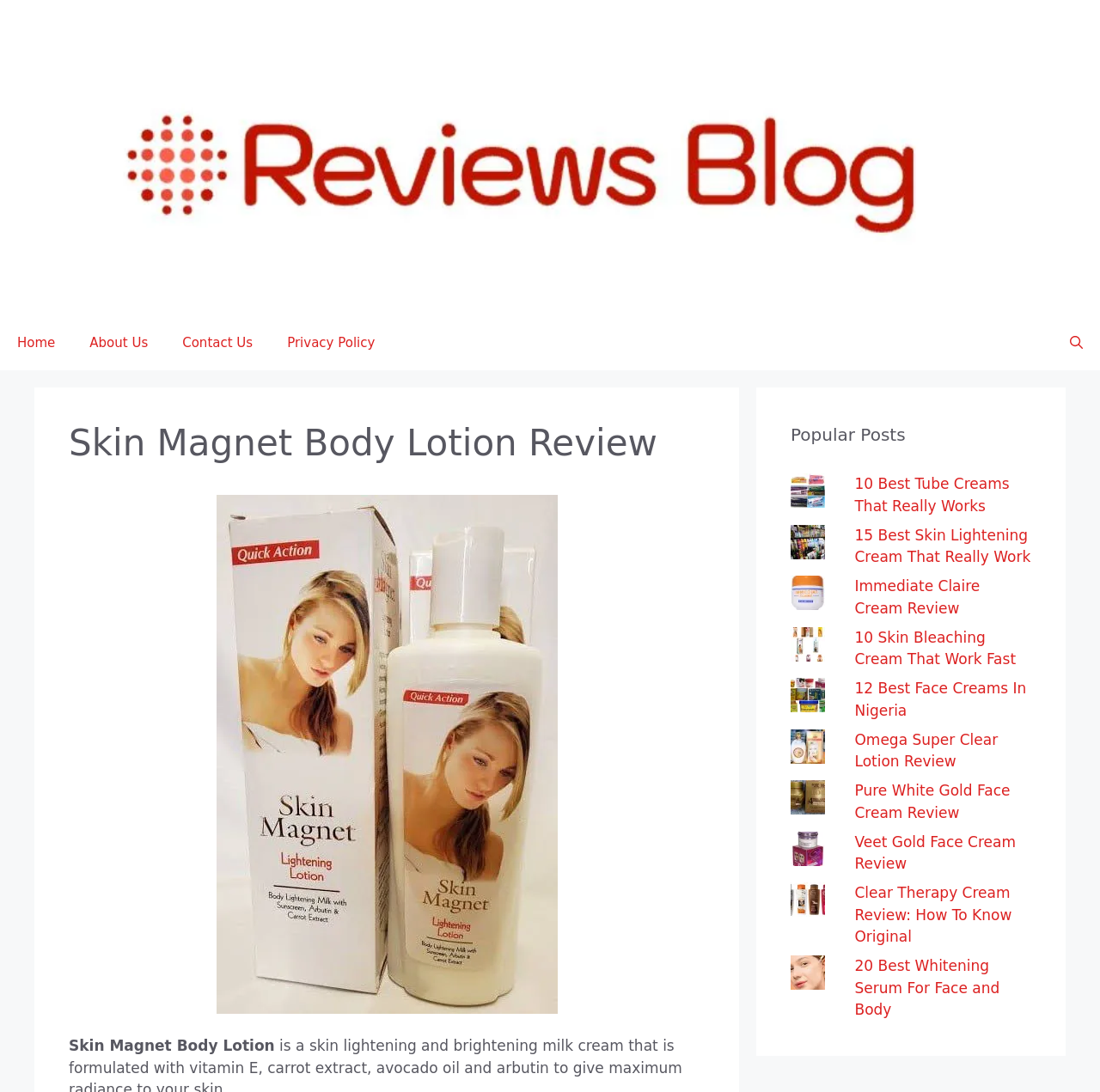Please identify the bounding box coordinates of the element I need to click to follow this instruction: "Log in to the website".

None